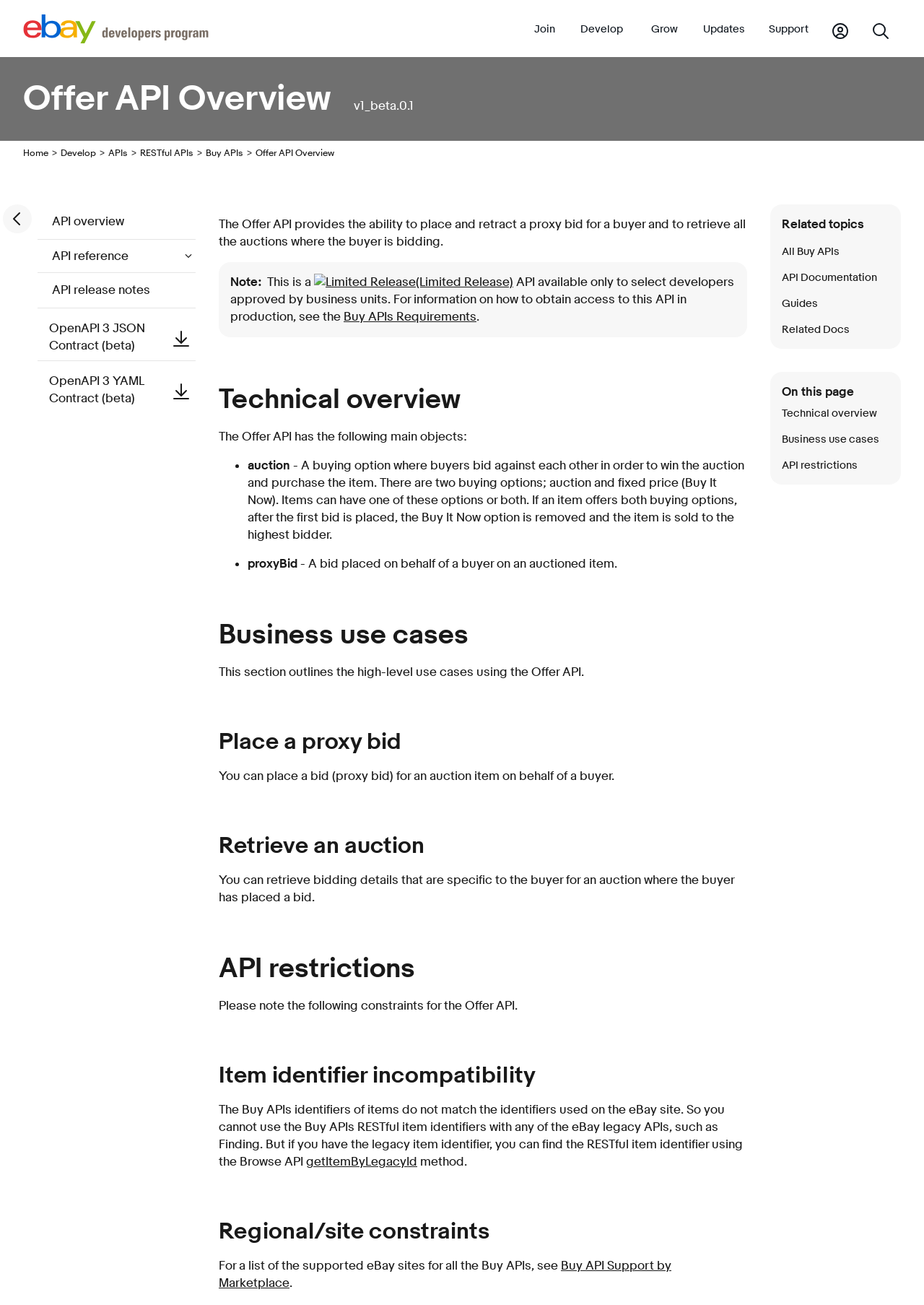Please identify the bounding box coordinates of the element that needs to be clicked to execute the following command: "Go to the eBay Developers Program home page". Provide the bounding box using four float numbers between 0 and 1, formatted as [left, top, right, bottom].

[0.025, 0.024, 0.226, 0.036]